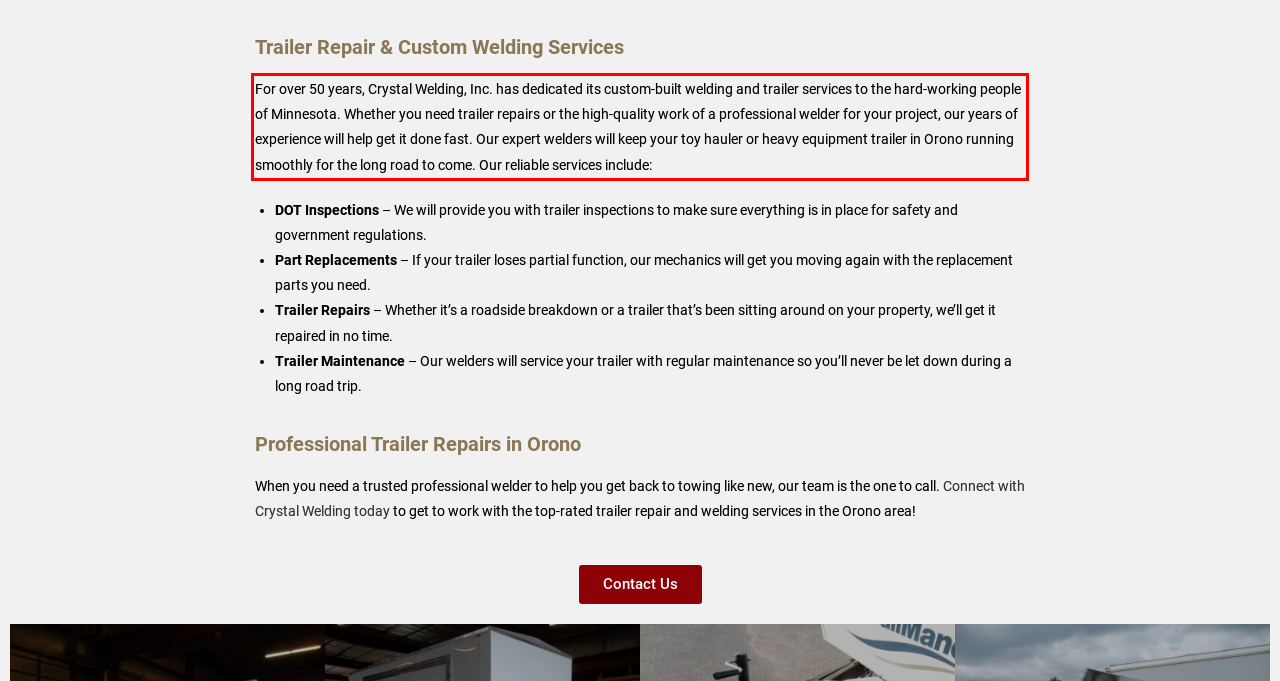Please use OCR to extract the text content from the red bounding box in the provided webpage screenshot.

For over 50 years, Crystal Welding, Inc. has dedicated its custom-built welding and trailer services to the hard-working people of Minnesota. Whether you need trailer repairs or the high-quality work of a professional welder for your project, our years of experience will help get it done fast. Our expert welders will keep your toy hauler or heavy equipment trailer in Orono running smoothly for the long road to come. Our reliable services include: